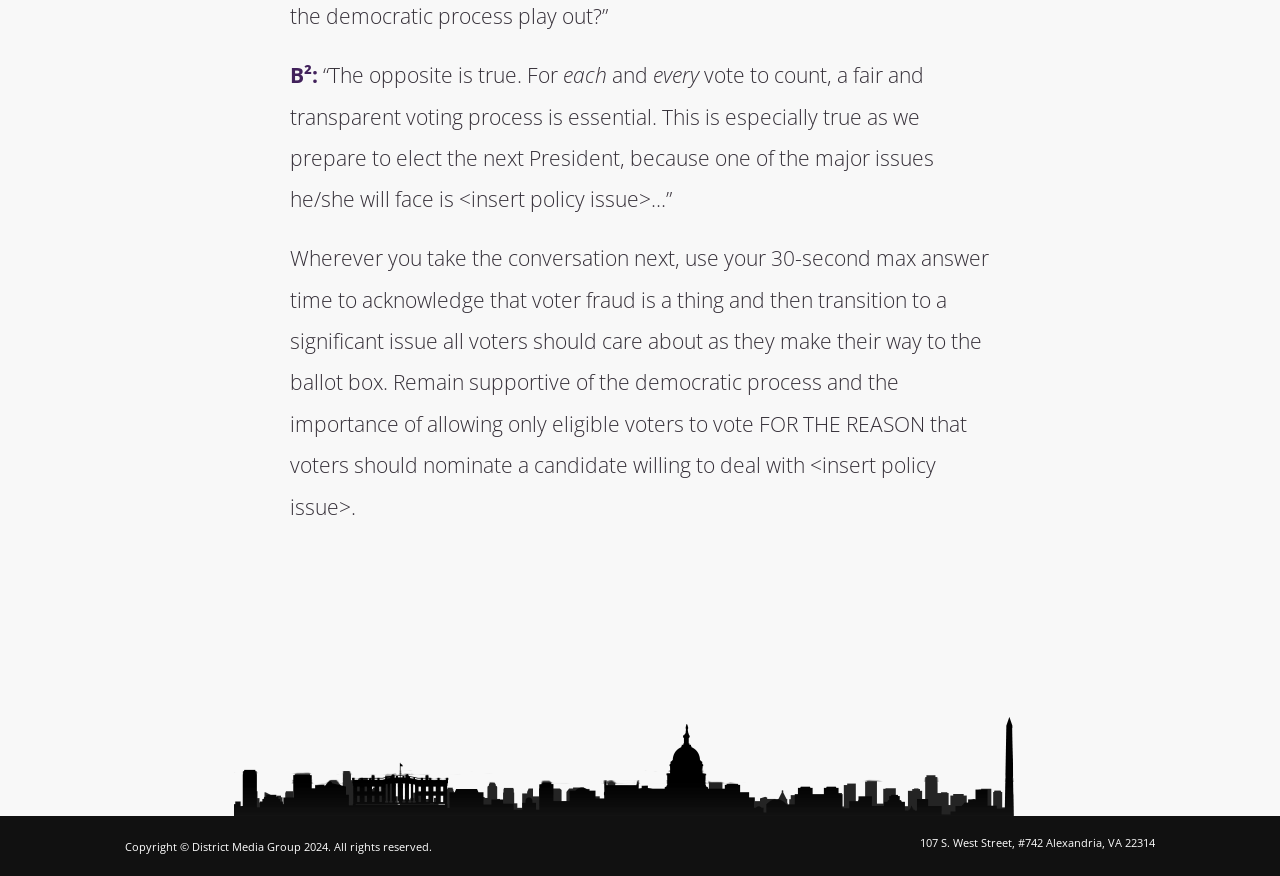Based on the image, provide a detailed and complete answer to the question: 
What is the address mentioned?

The address mentioned on the webpage is 107 S. West Street, #742 Alexandria, VA 22314, which is likely the address of the organization or entity responsible for the content on the webpage.